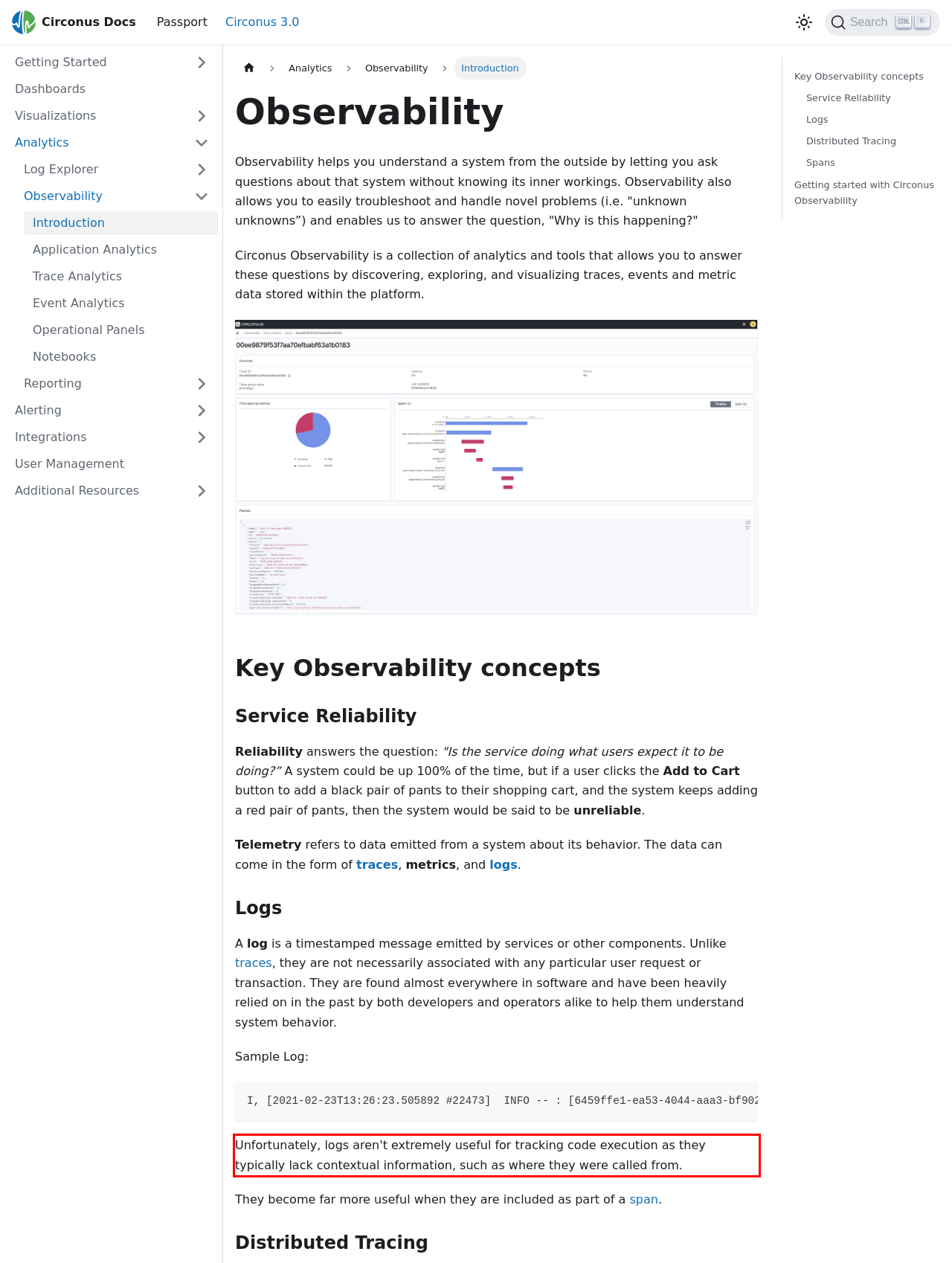View the screenshot of the webpage and identify the UI element surrounded by a red bounding box. Extract the text contained within this red bounding box.

Unfortunately, logs aren't extremely useful for tracking code execution as they typically lack contextual information, such as where they were called from.